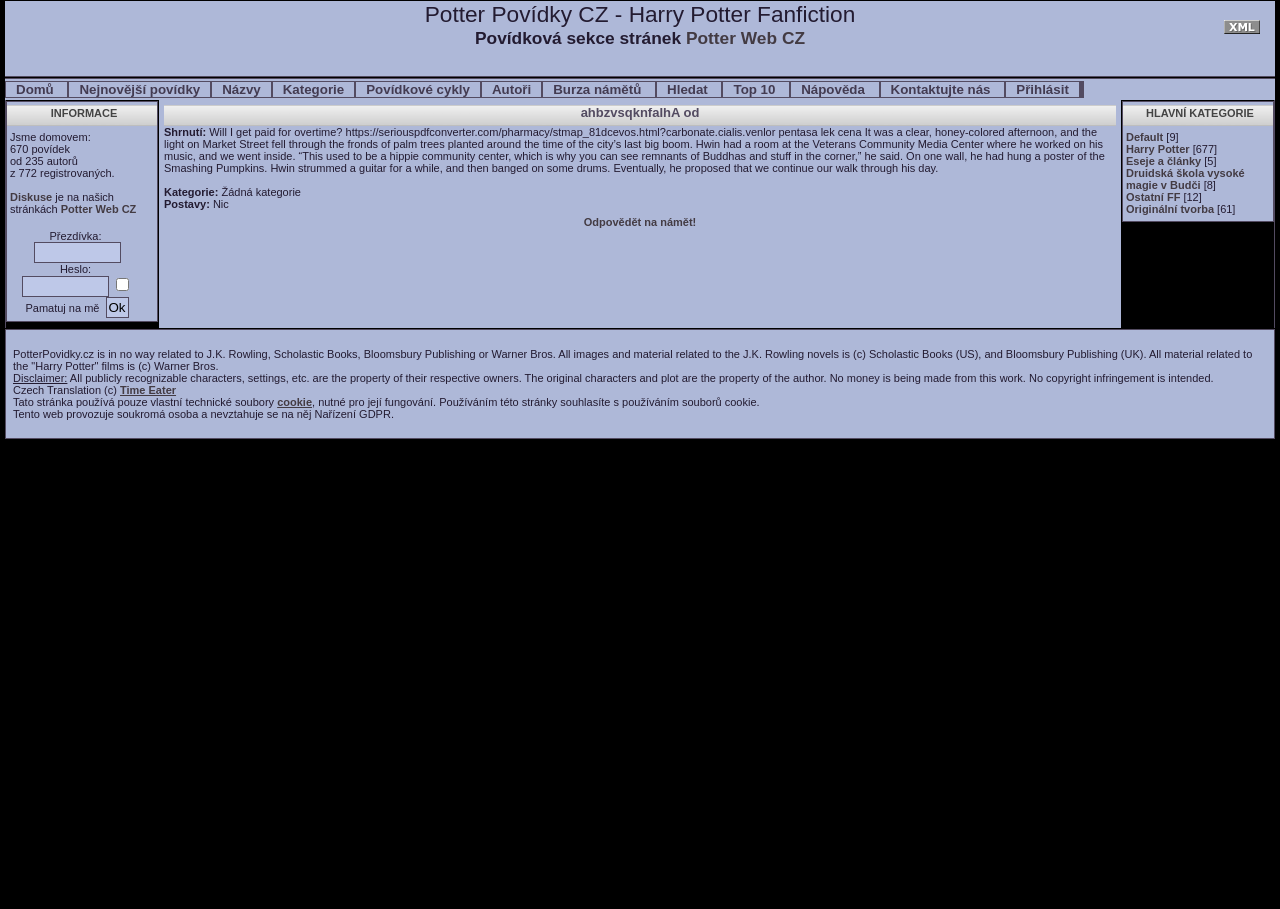What is the category with the most stories? Examine the screenshot and reply using just one word or a brief phrase.

Harry Potter